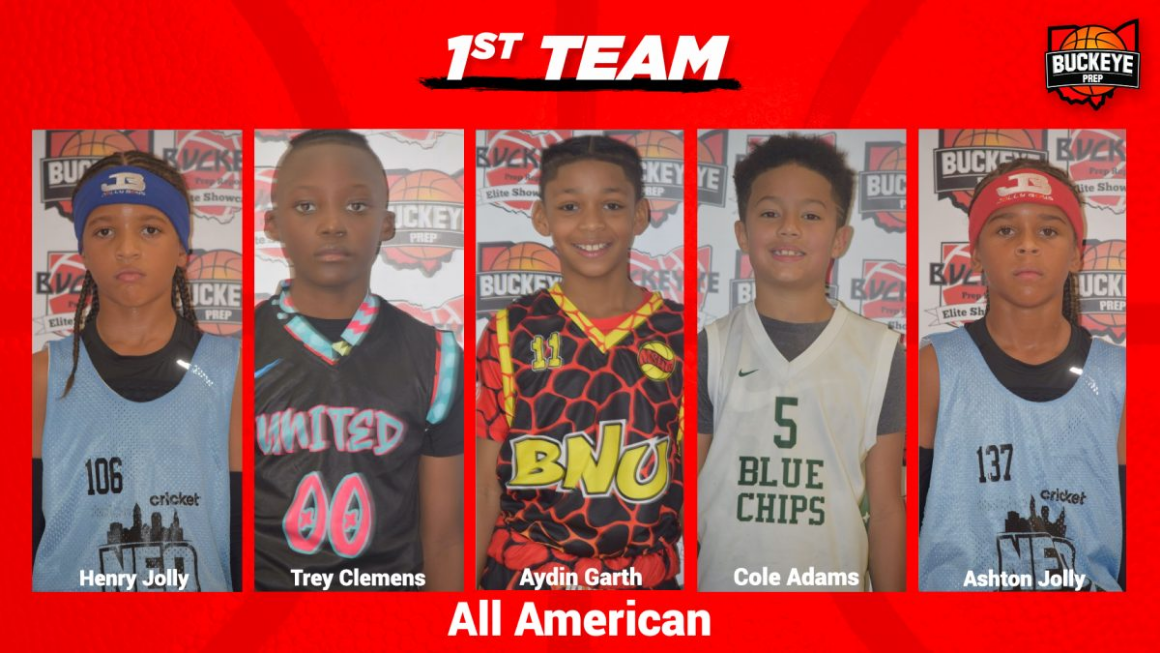What is the name of the event where the players were recognized?
Please provide a single word or phrase as your answer based on the image.

Buckeye Prep Report's Elite Showcase